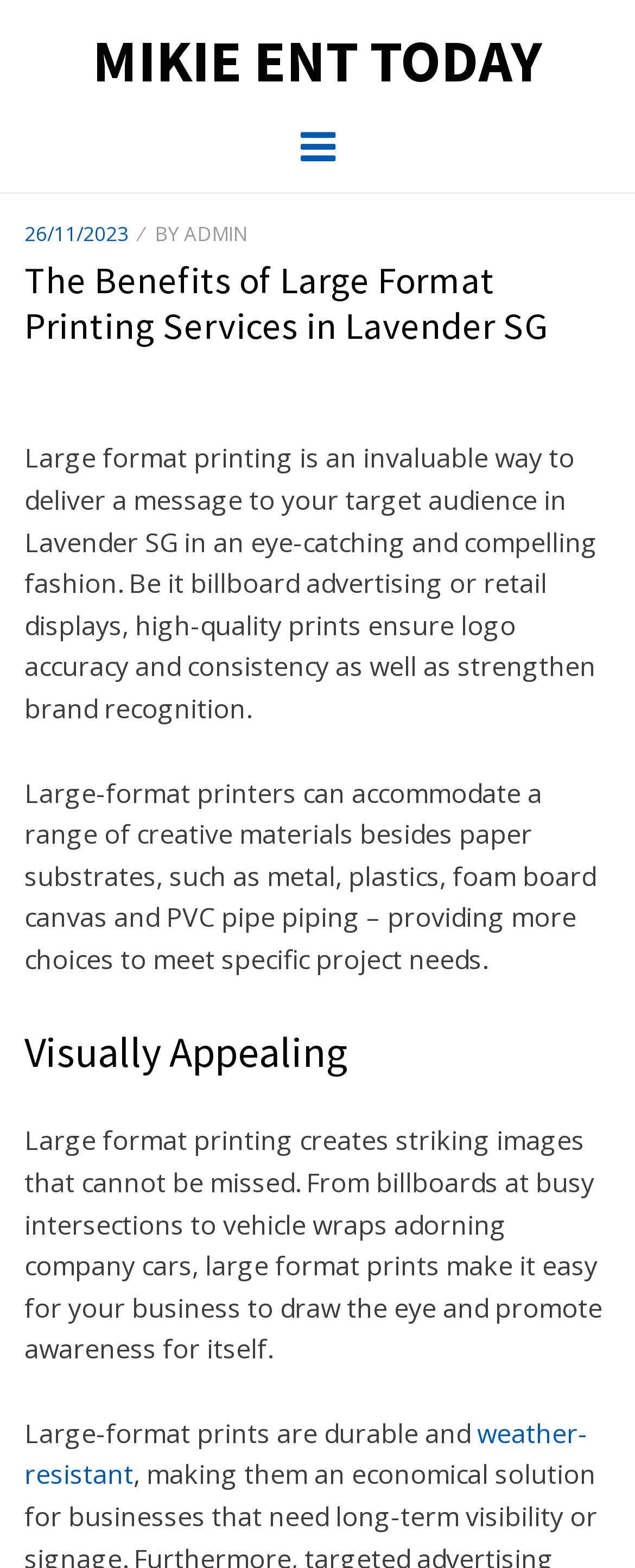Use a single word or phrase to answer this question: 
What is the name of the company?

MIKIE ENT TODAY